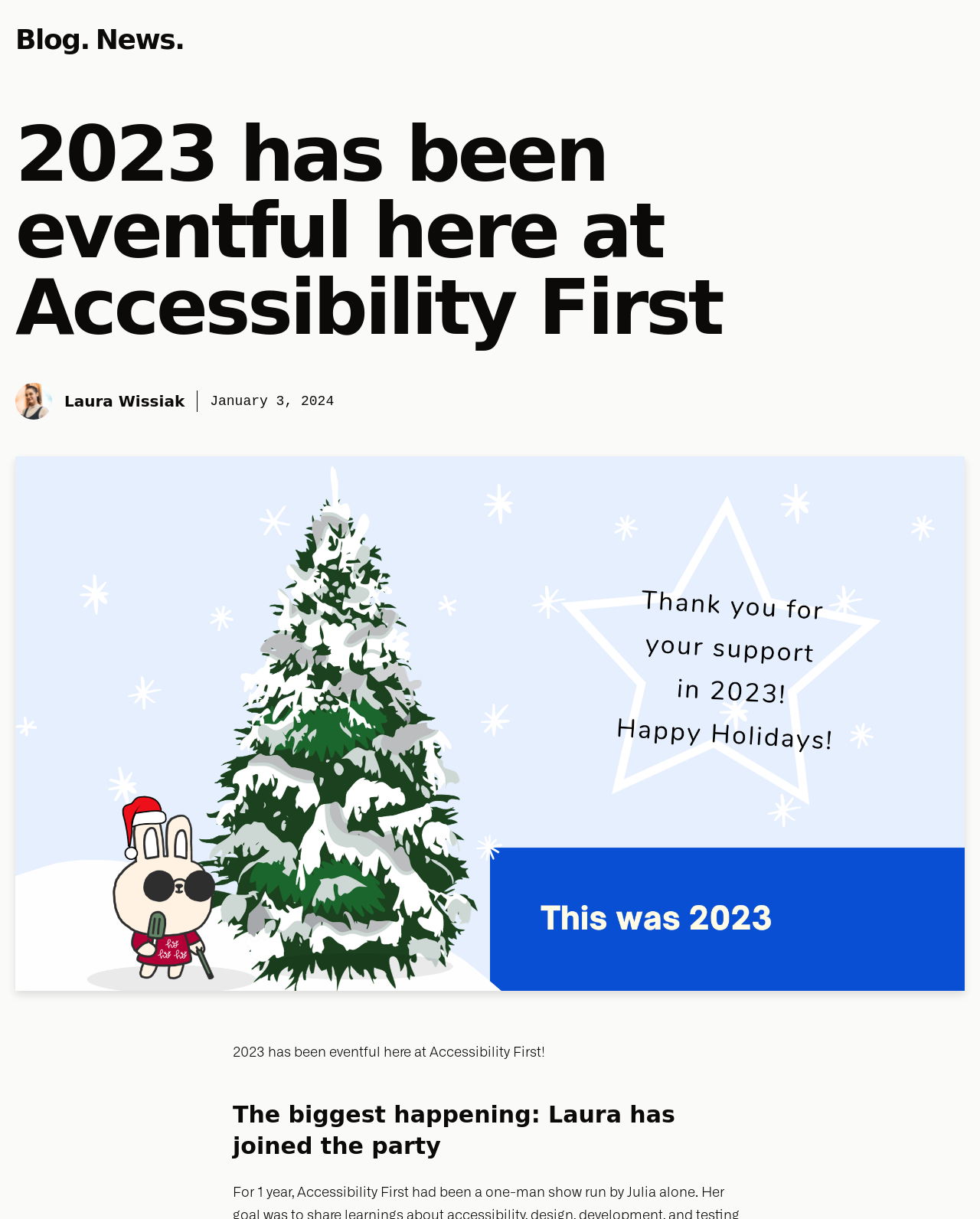Identify the bounding box for the given UI element using the description provided. Coordinates should be in the format (top-left x, top-left y, bottom-right x, bottom-right y) and must be between 0 and 1. Here is the description: Blog

[0.016, 0.019, 0.082, 0.045]